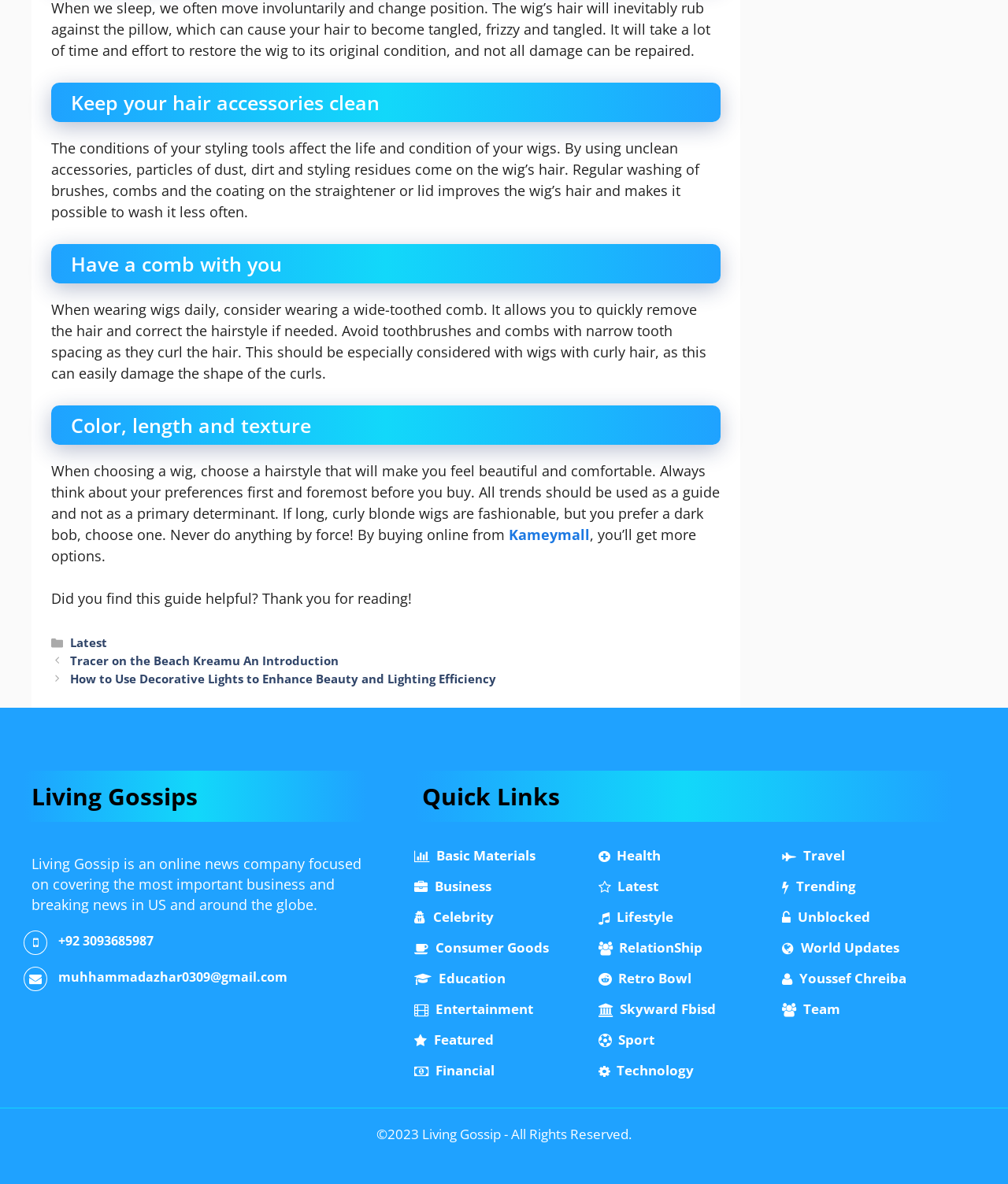Determine the coordinates of the bounding box that should be clicked to complete the instruction: "Explore 'Basic Materials'". The coordinates should be represented by four float numbers between 0 and 1: [left, top, right, bottom].

[0.411, 0.715, 0.531, 0.73]